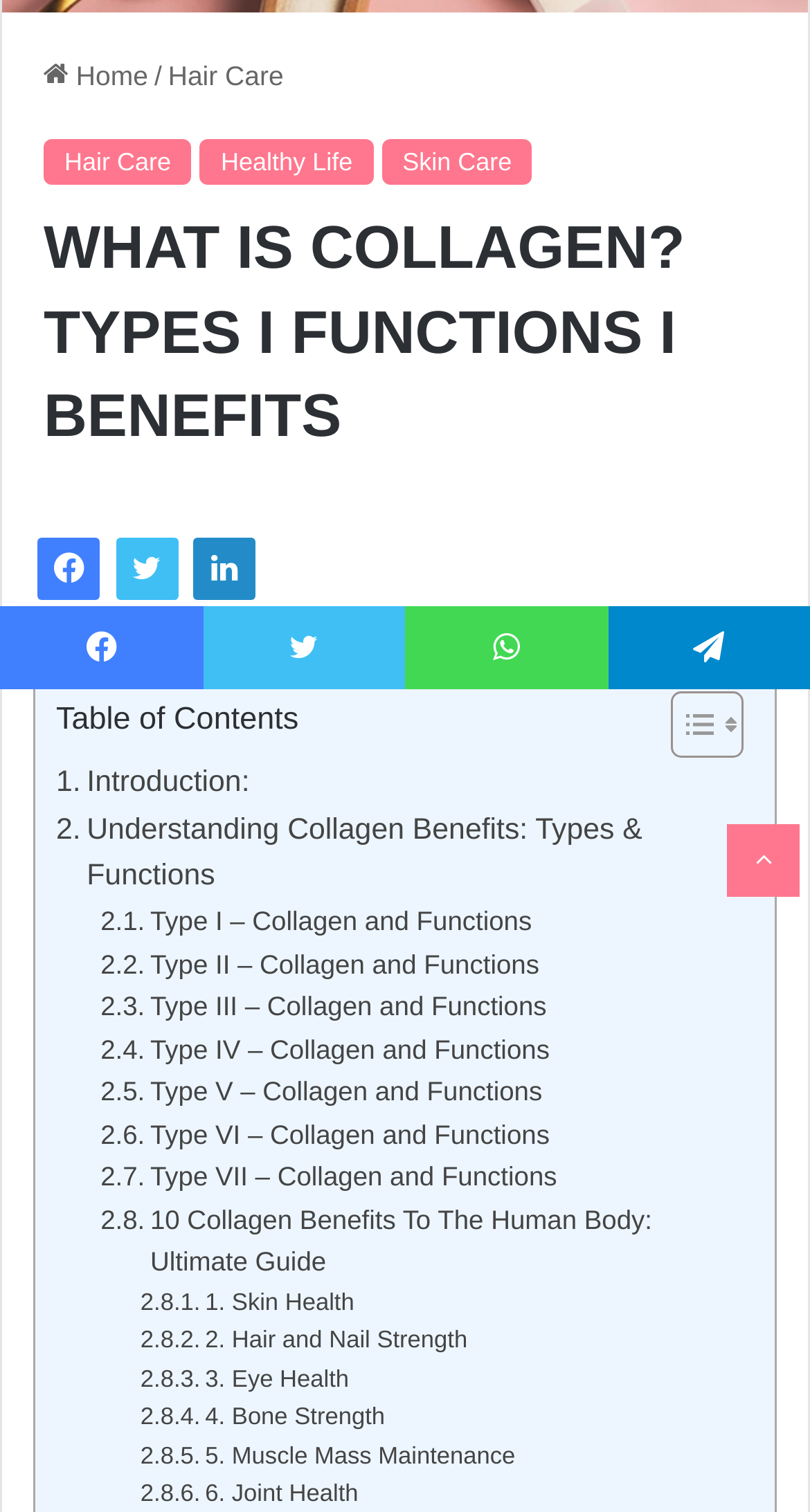Locate the bounding box of the UI element with the following description: "Healthy Life".

[0.247, 0.092, 0.461, 0.122]